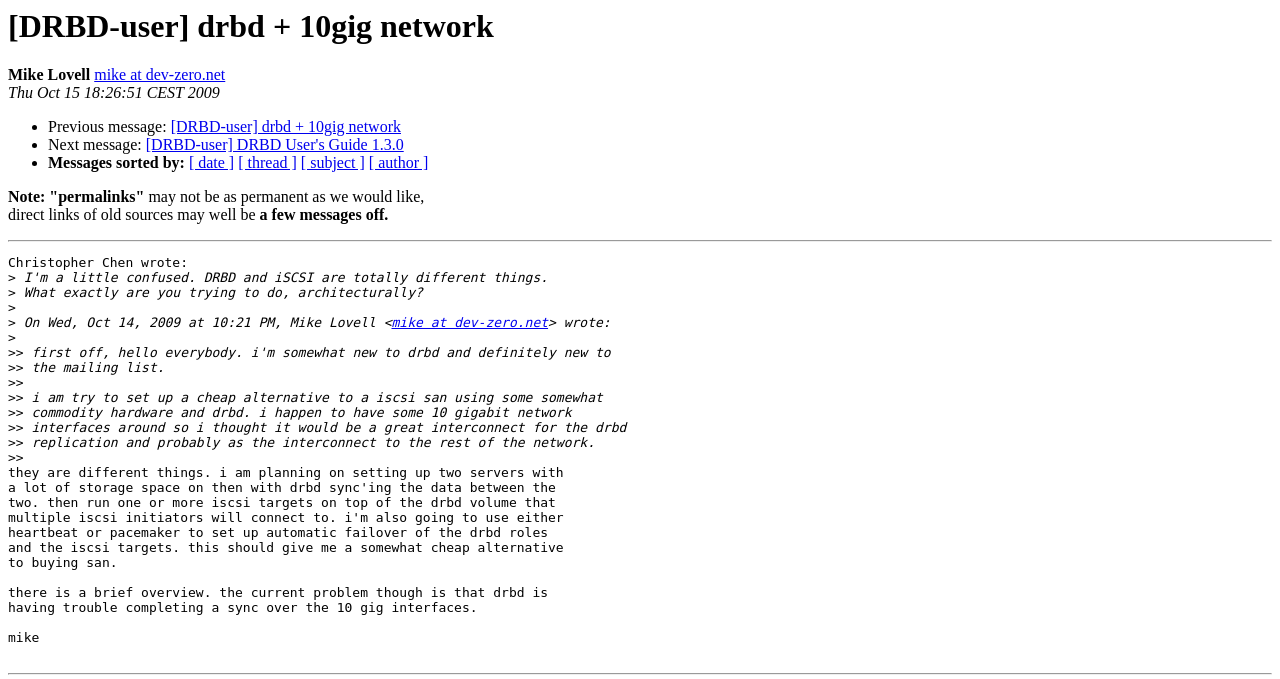What is the format of the message?
Please provide an in-depth and detailed response to the question.

The format of the message appears to be plain text, as evidenced by the lack of formatting or HTML tags in the message body, and the use of newline characters to separate paragraphs.